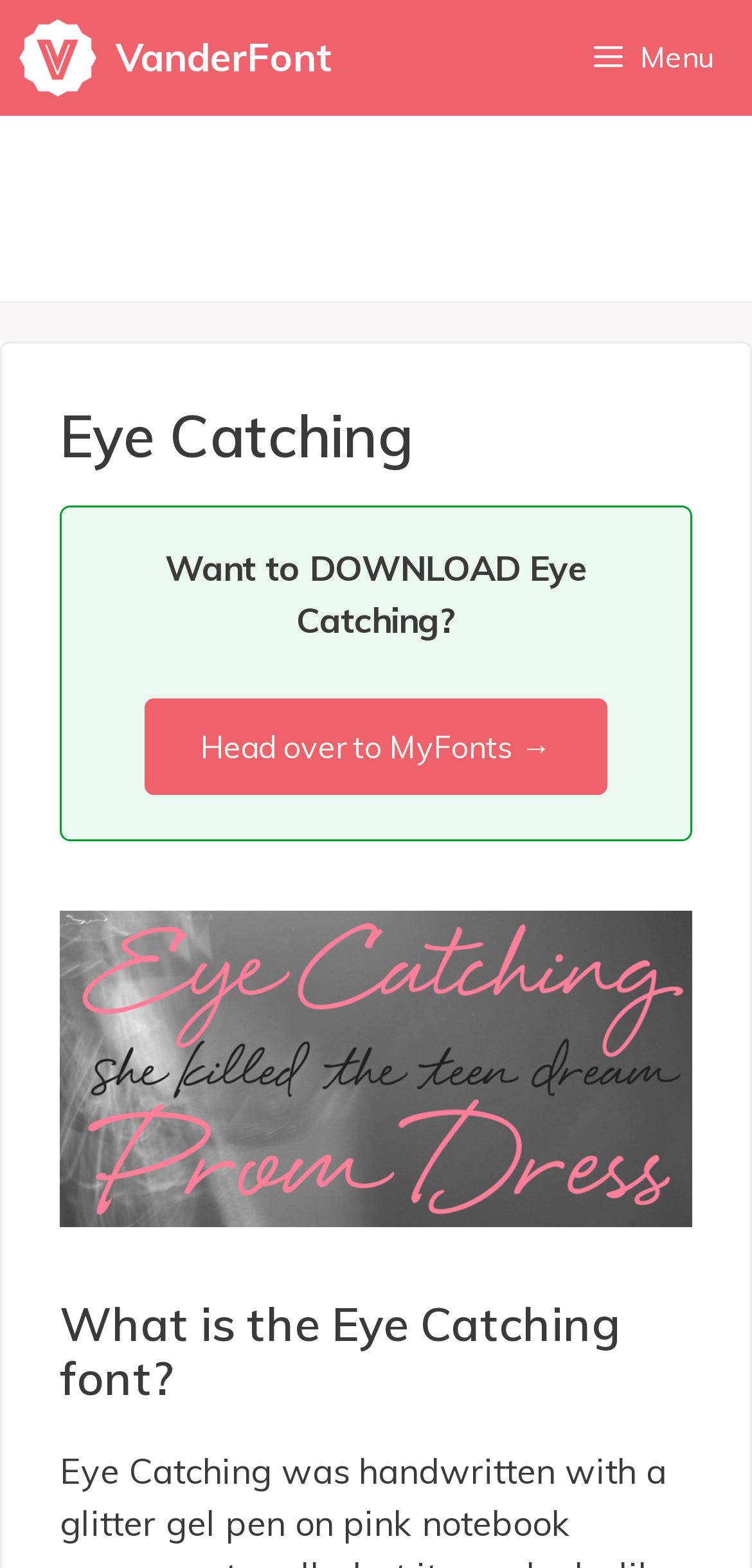Generate a thorough description of the webpage.

The webpage is about downloading the "Eye Catching" font. At the top, there is a primary navigation bar that spans the entire width of the page. Within this navigation bar, there are two links to "VanderFont" on the left side, each accompanied by a small image. On the right side of the navigation bar, there is a menu button with a hamburger icon.

Below the navigation bar, there is a prominent header section that takes up most of the page's width. The header section contains a large heading that reads "Eye Catching" in bold font. Below the heading, there is a paragraph of text that asks if the user wants to download the Eye Catching font, followed by a link to "Head over to MyFonts →".

Further down the page, there is another heading that asks "What is the Eye Catching font?" This section likely provides more information about the font's features and characteristics. Overall, the webpage has a simple and clean layout, with a clear focus on promoting and providing access to the Eye Catching font.